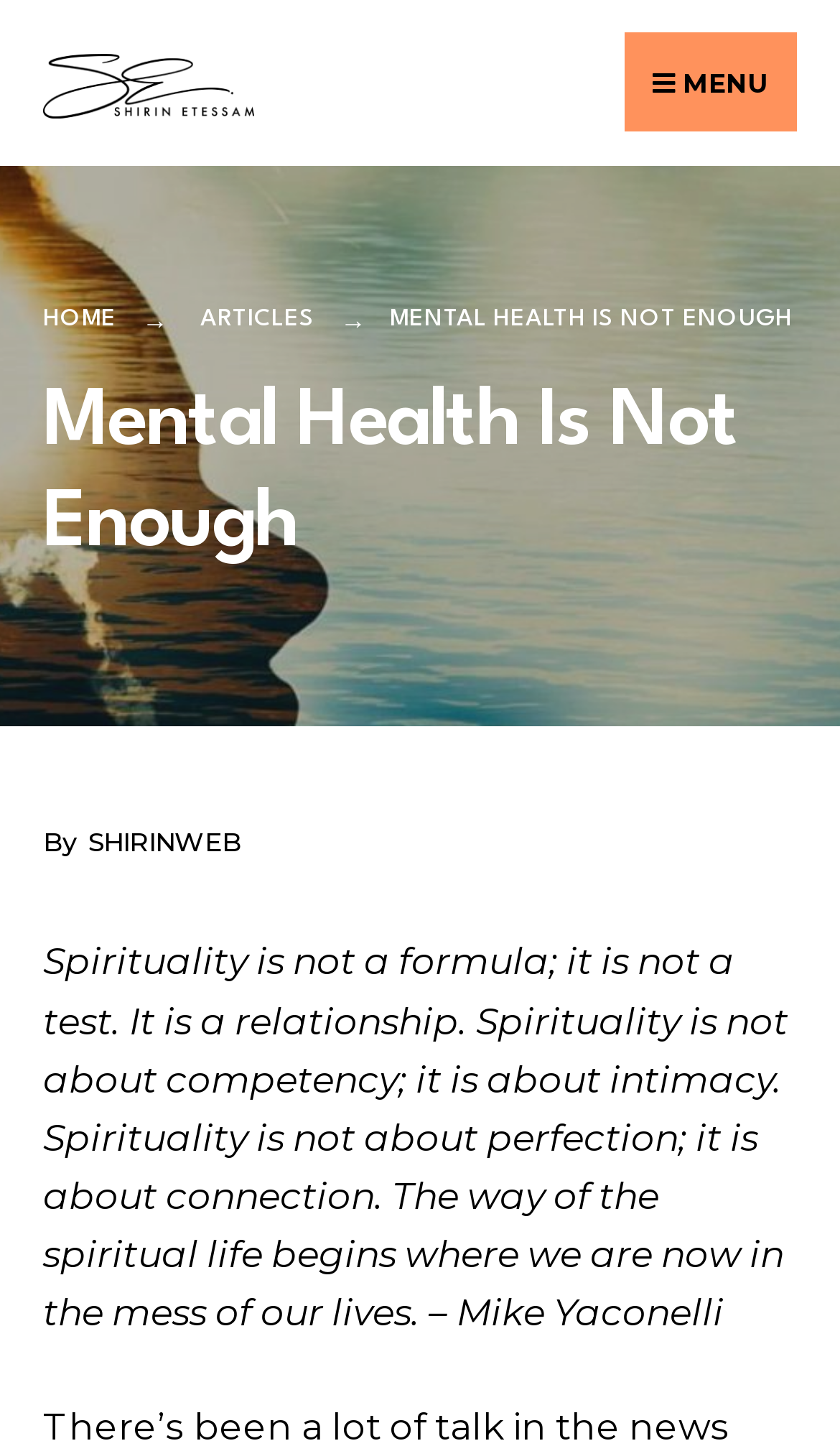Is there a search function on the page? Using the information from the screenshot, answer with a single word or phrase.

Yes